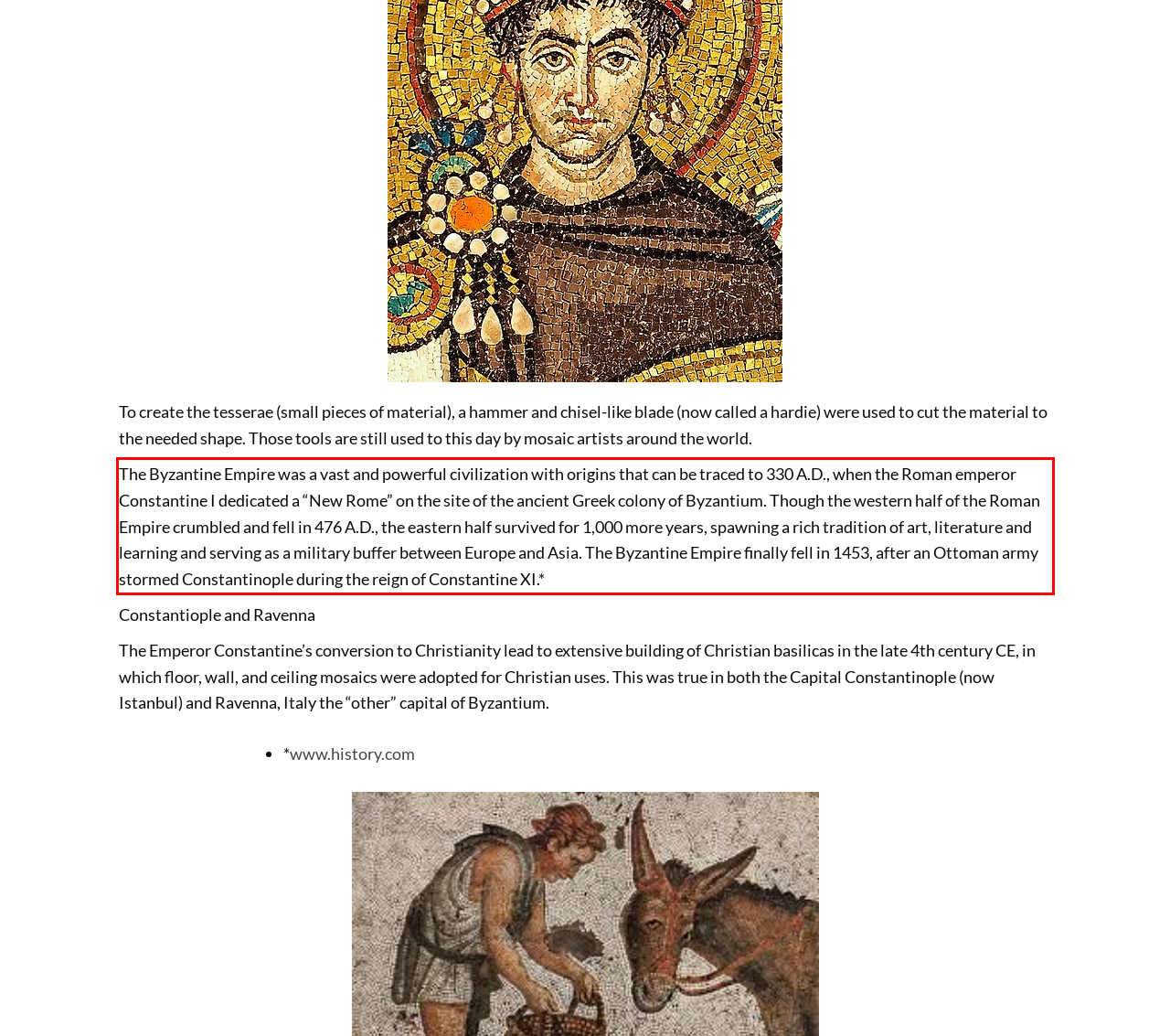You have a screenshot of a webpage with a red bounding box. Use OCR to generate the text contained within this red rectangle.

The Byzantine Empire was a vast and powerful civilization with origins that can be traced to 330 A.D., when the Roman emperor Constantine I dedicated a “New Rome” on the site of the ancient Greek colony of Byzantium. Though the western half of the Roman Empire crumbled and fell in 476 A.D., the eastern half survived for 1,000 more years, spawning a rich tradition of art, literature and learning and serving as a military buffer between Europe and Asia. The Byzantine Empire finally fell in 1453, after an Ottoman army stormed Constantinople during the reign of Constantine XI.*